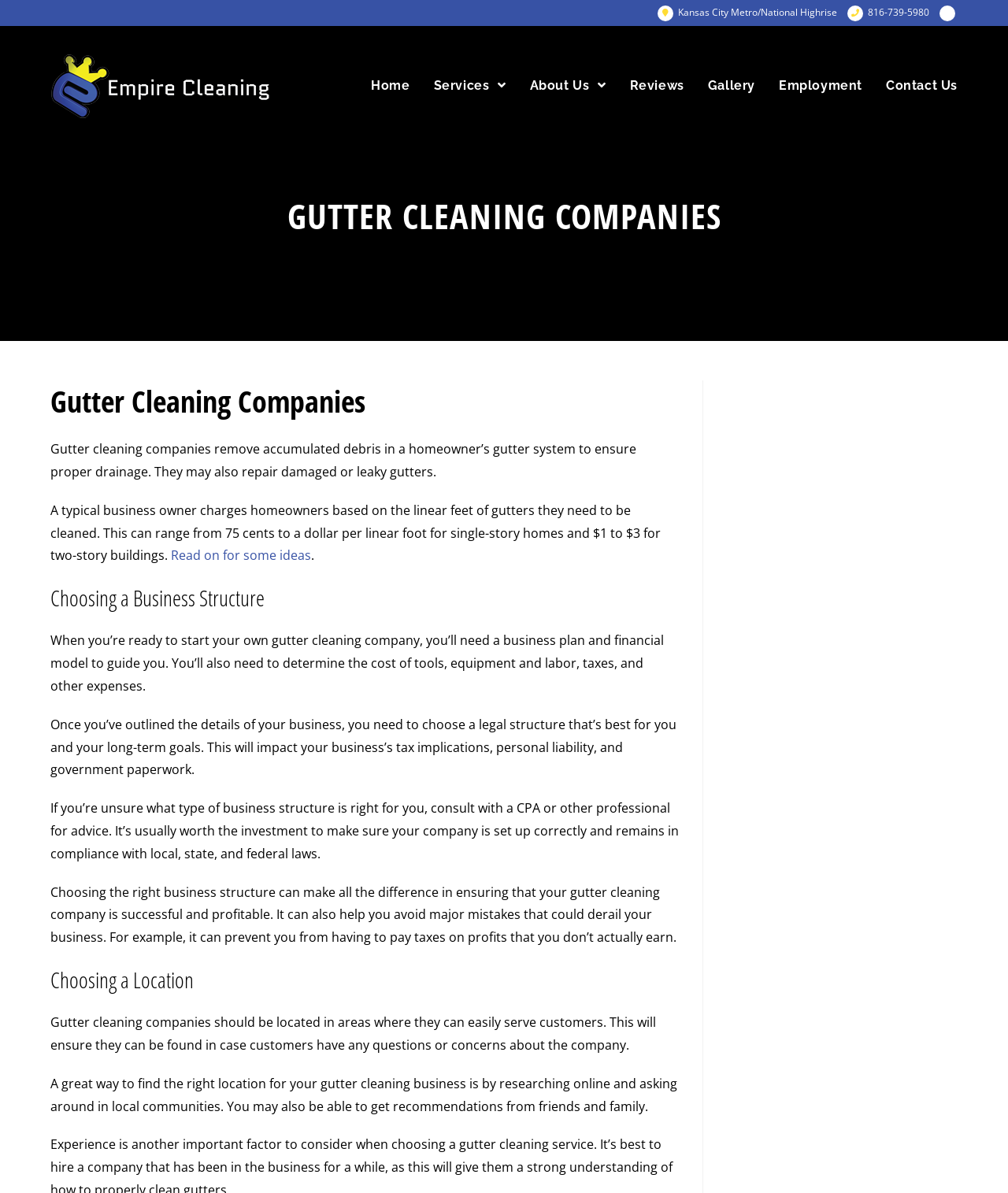Identify the bounding box coordinates for the element you need to click to achieve the following task: "Call the company". The coordinates must be four float values ranging from 0 to 1, formatted as [left, top, right, bottom].

[0.861, 0.005, 0.922, 0.016]